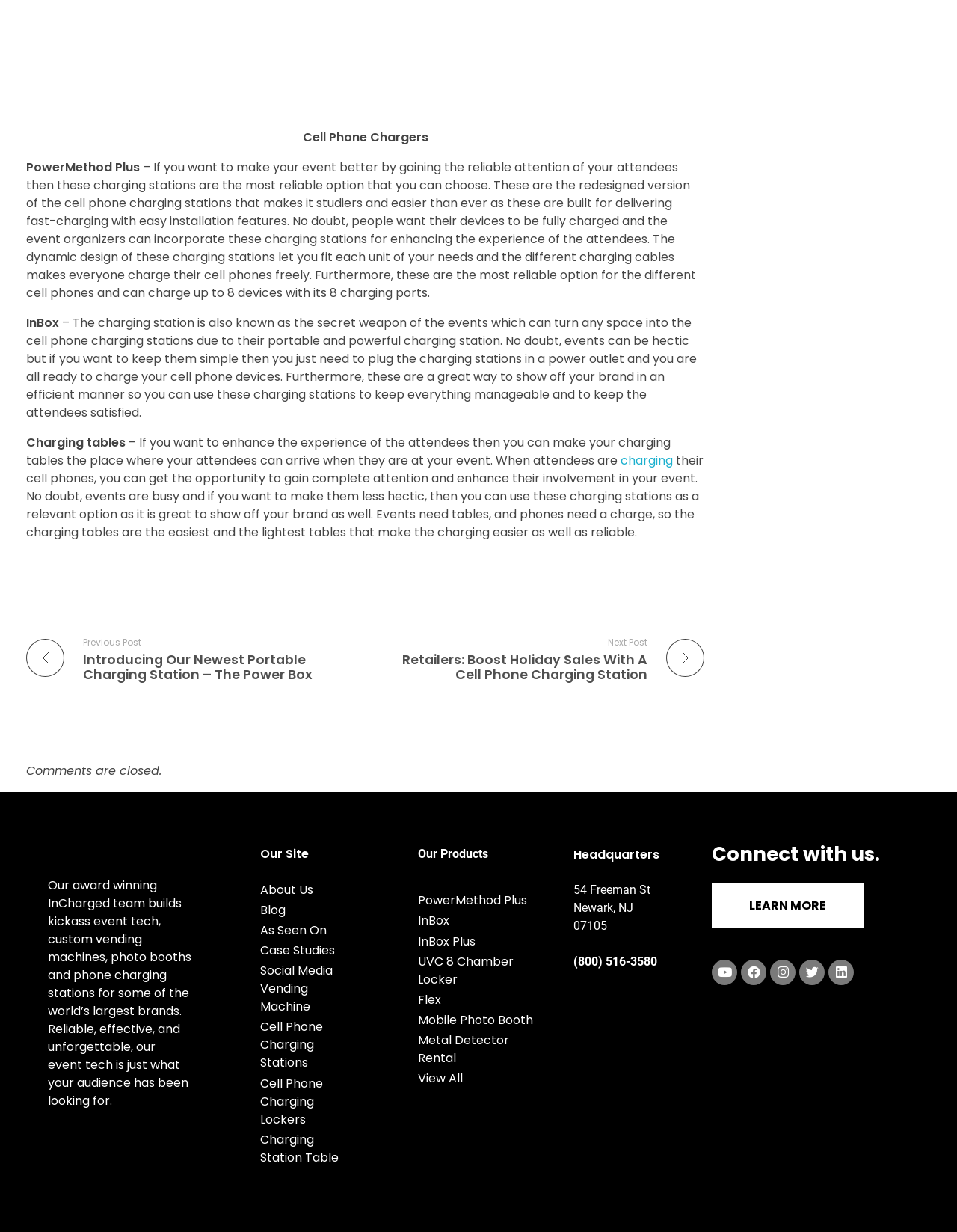Determine the coordinates of the bounding box that should be clicked to complete the instruction: "Contact InCharged via phone". The coordinates should be represented by four float numbers between 0 and 1: [left, top, right, bottom].

[0.599, 0.775, 0.687, 0.786]